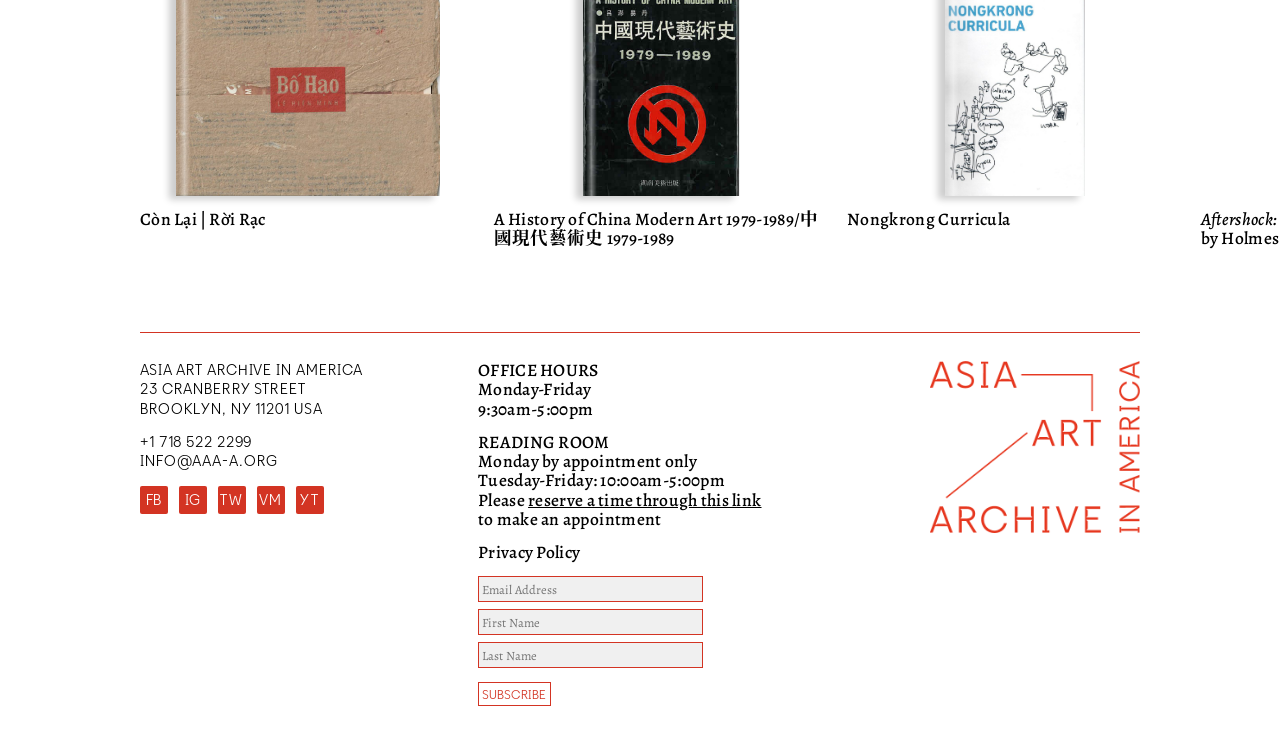Show the bounding box coordinates for the HTML element described as: "YT".

[0.231, 0.662, 0.253, 0.7]